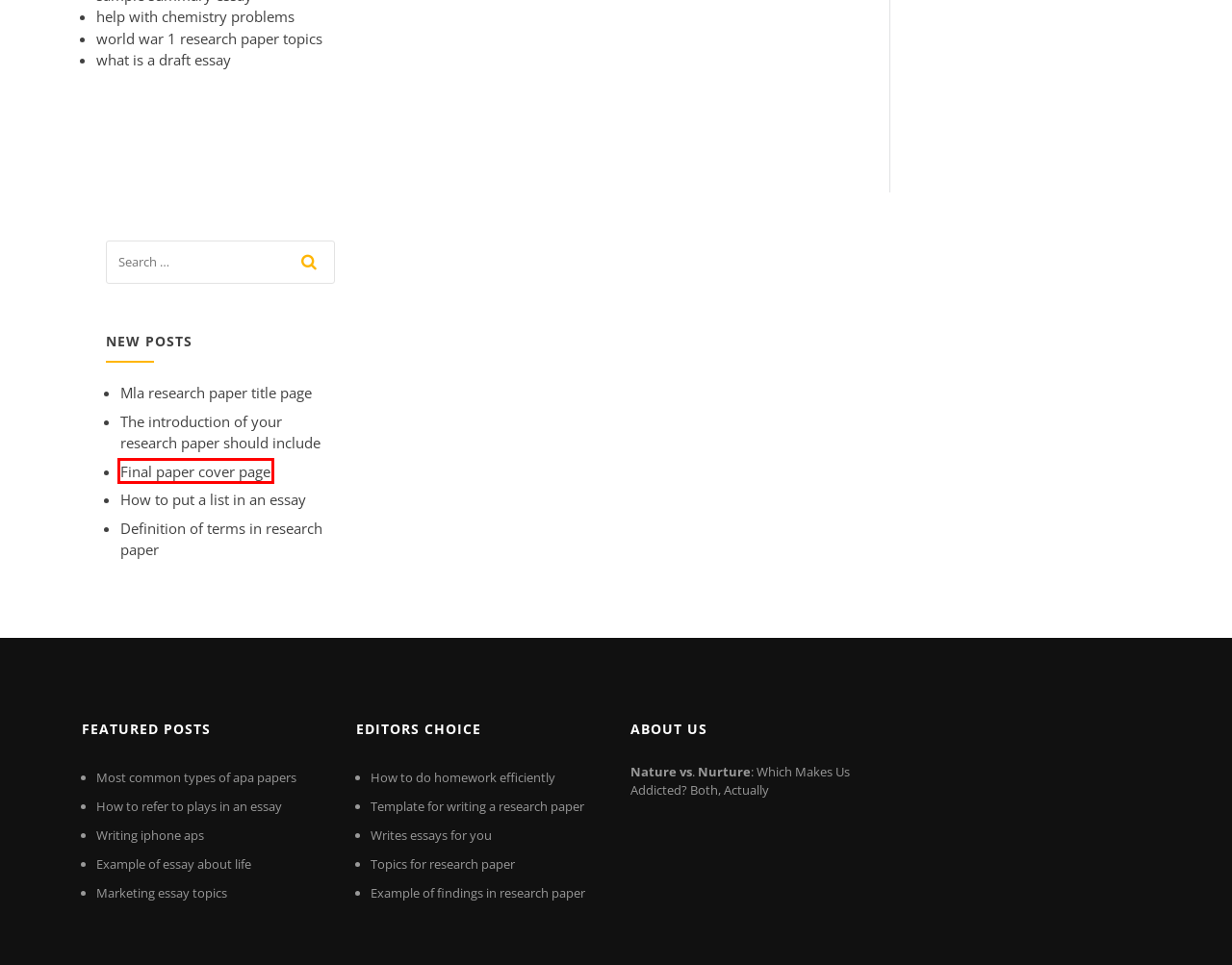You’re provided with a screenshot of a webpage that has a red bounding box around an element. Choose the best matching webpage description for the new page after clicking the element in the red box. The options are:
A. Topics for research paper bocux
B. Help with chemistry problems ttikc
C. World war 1 research paper topics lbbqc
D. Example of findings in research paper xzqhp
E. Final paper cover page aortf
F. Template for writing a research paper rijco
G. Definition of terms in research paper usiza
H. How to put a list in an essay pflxv

E